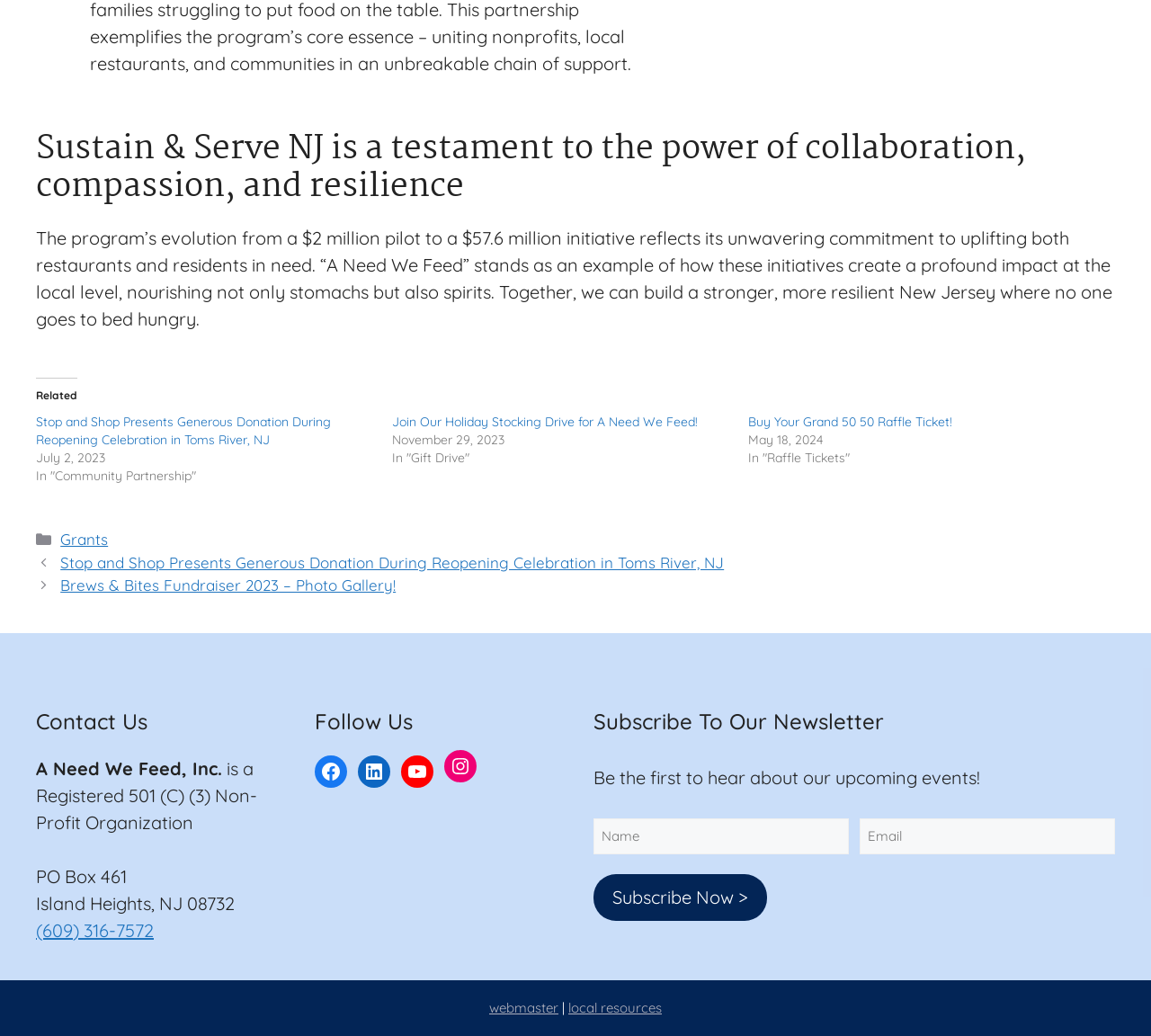Please give a succinct answer to the question in one word or phrase:
What is the date of the 'Stop and Shop Presents Generous Donation During Reopening Celebration in Toms River, NJ' event?

July 2, 2023